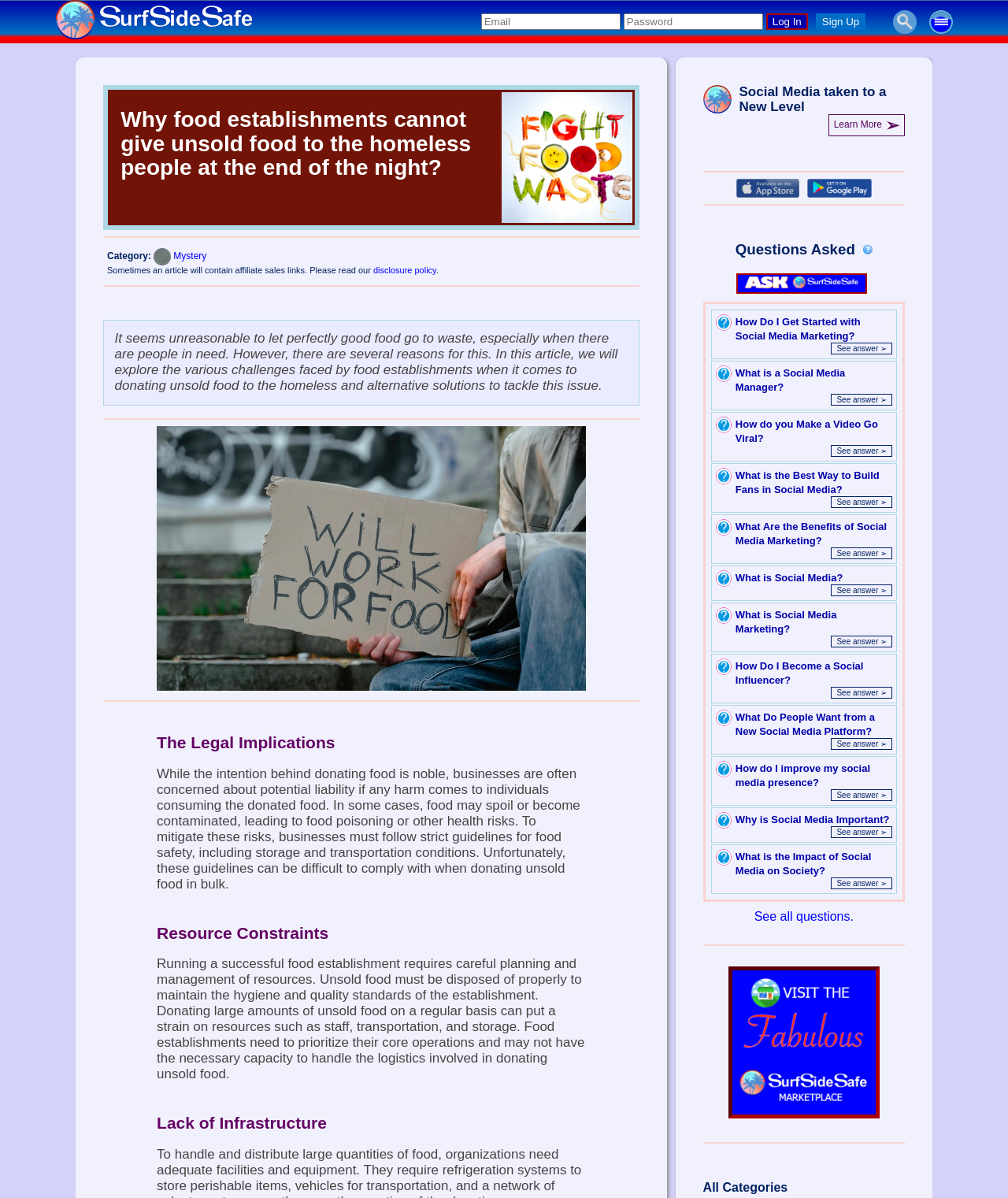Locate the bounding box coordinates of the segment that needs to be clicked to meet this instruction: "Search SurfSideSafe Blog".

[0.874, 0.008, 0.914, 0.029]